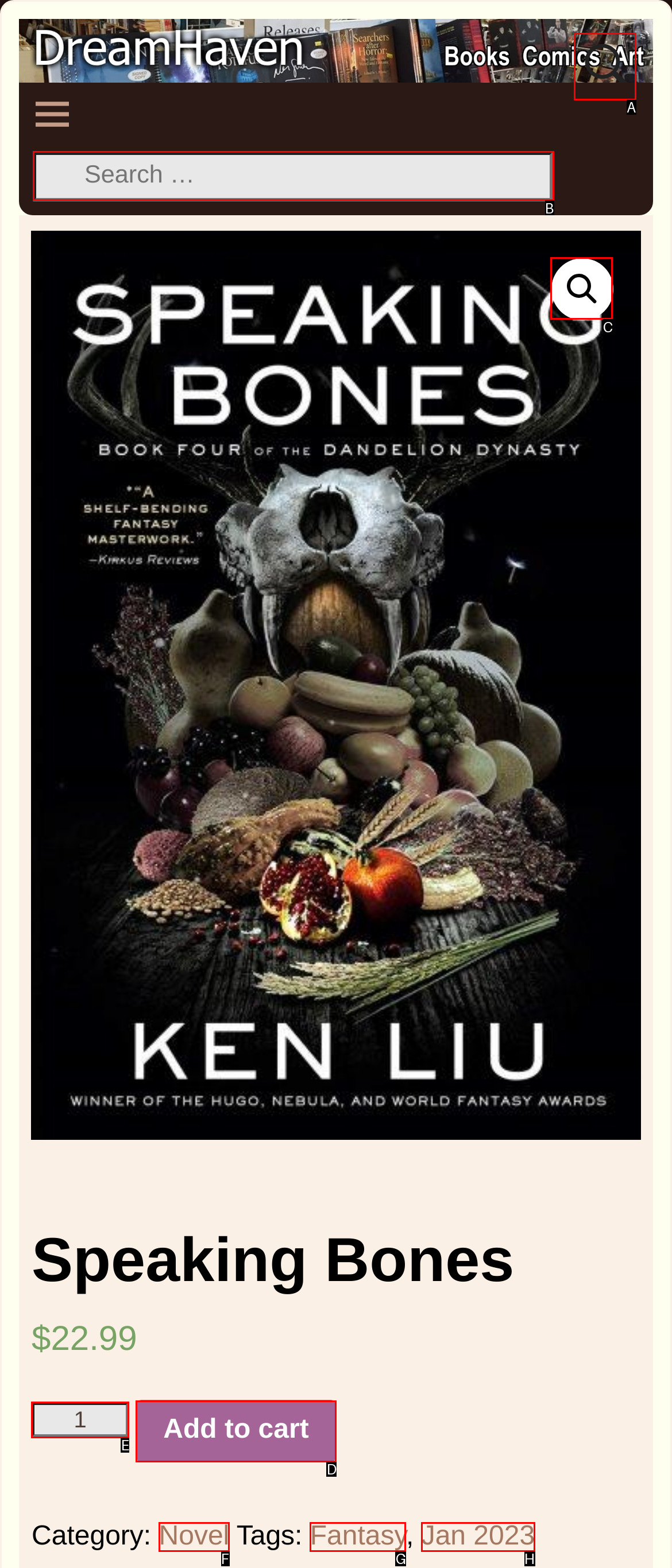Point out the correct UI element to click to carry out this instruction: Select quantity
Answer with the letter of the chosen option from the provided choices directly.

E